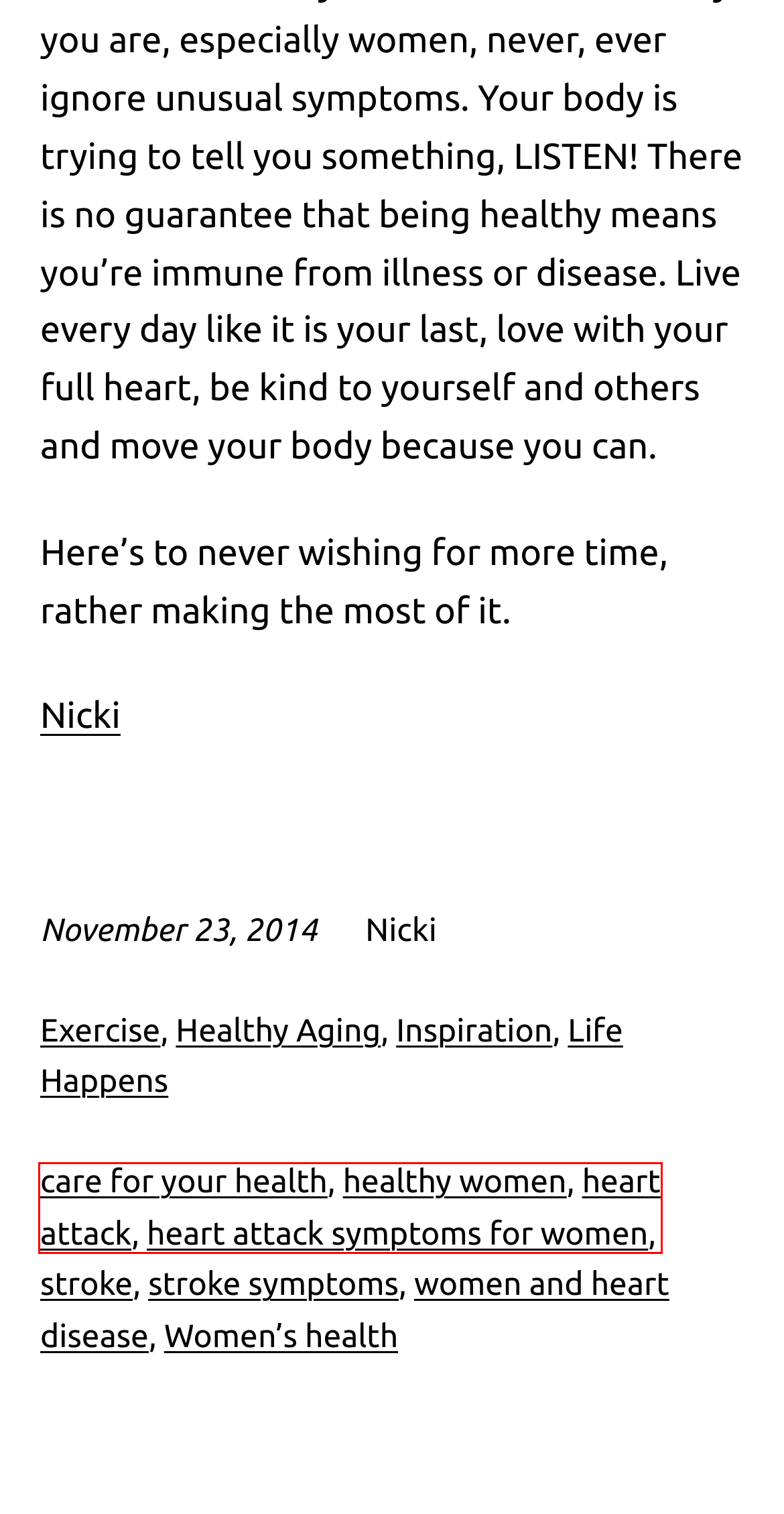Given a screenshot of a webpage featuring a red bounding box, identify the best matching webpage description for the new page after the element within the red box is clicked. Here are the options:
A. Healthy Aging – Seeking Words of Wisdom
B. heart attack – Seeking Words of Wisdom
C. women and heart disease – Seeking Words of Wisdom
D. stroke – Seeking Words of Wisdom
E. stroke symptoms – Seeking Words of Wisdom
F. Life Happens – Seeking Words of Wisdom
G. Inspiration – Seeking Words of Wisdom
H. Exercise – Seeking Words of Wisdom

B